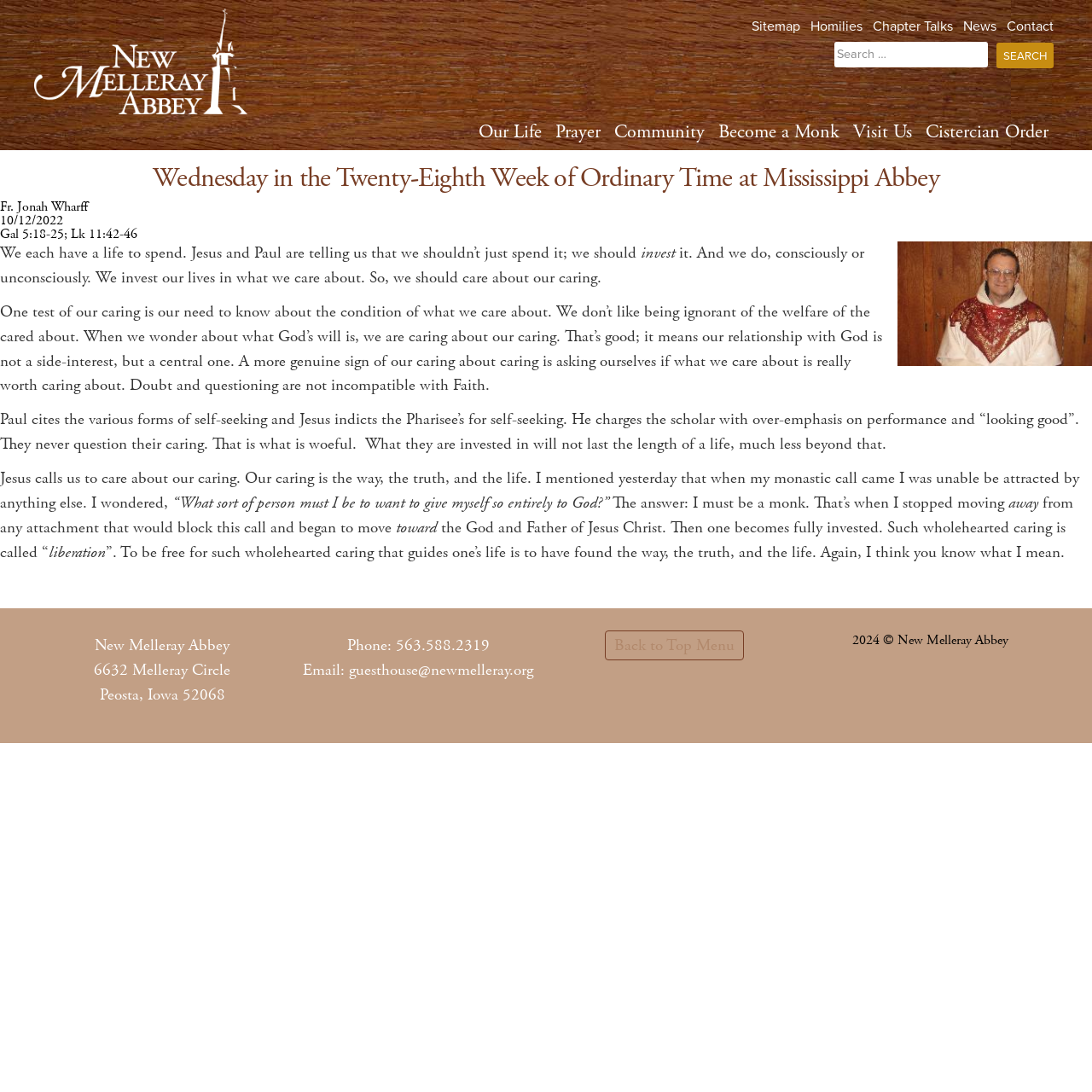Determine the bounding box coordinates of the section I need to click to execute the following instruction: "Contact the Abbey". Provide the coordinates as four float numbers between 0 and 1, i.e., [left, top, right, bottom].

[0.922, 0.017, 0.965, 0.032]